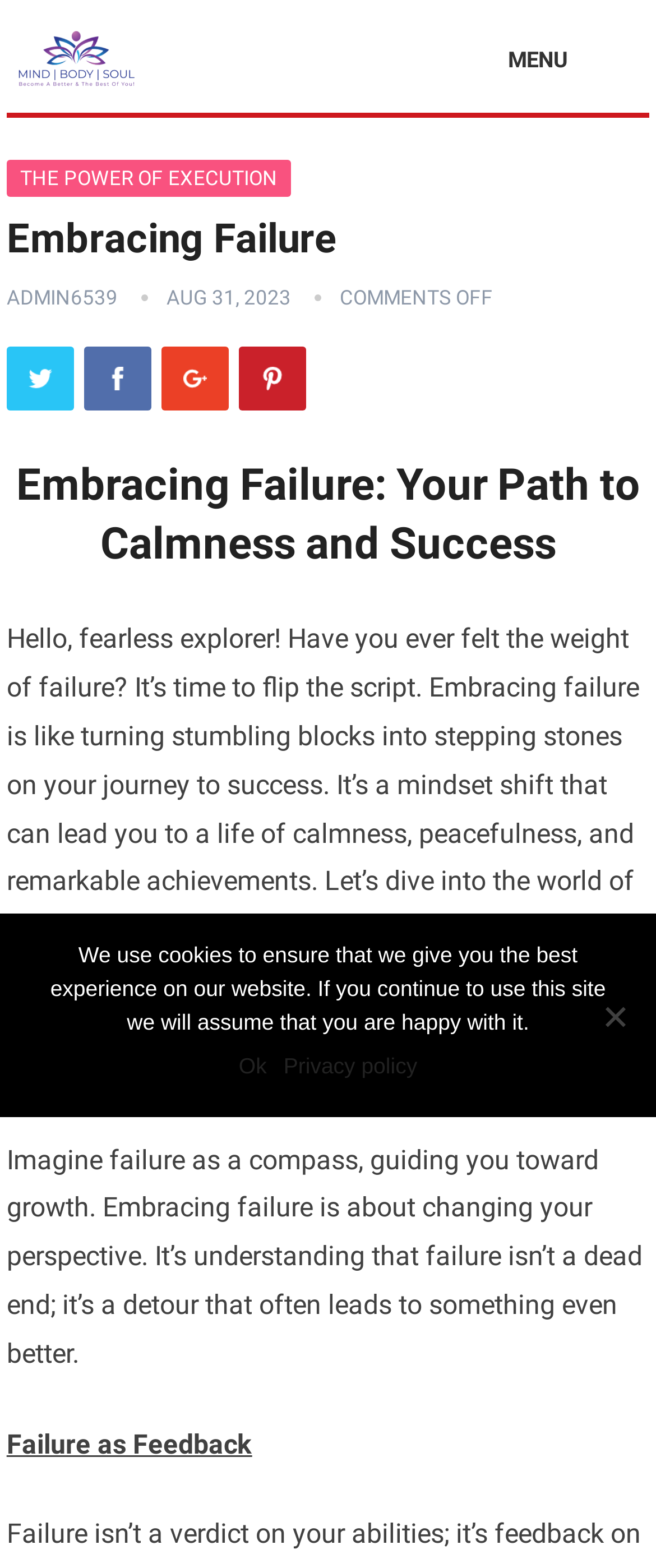Answer the question briefly using a single word or phrase: 
What is the purpose of the article?

To inspire calmness and success